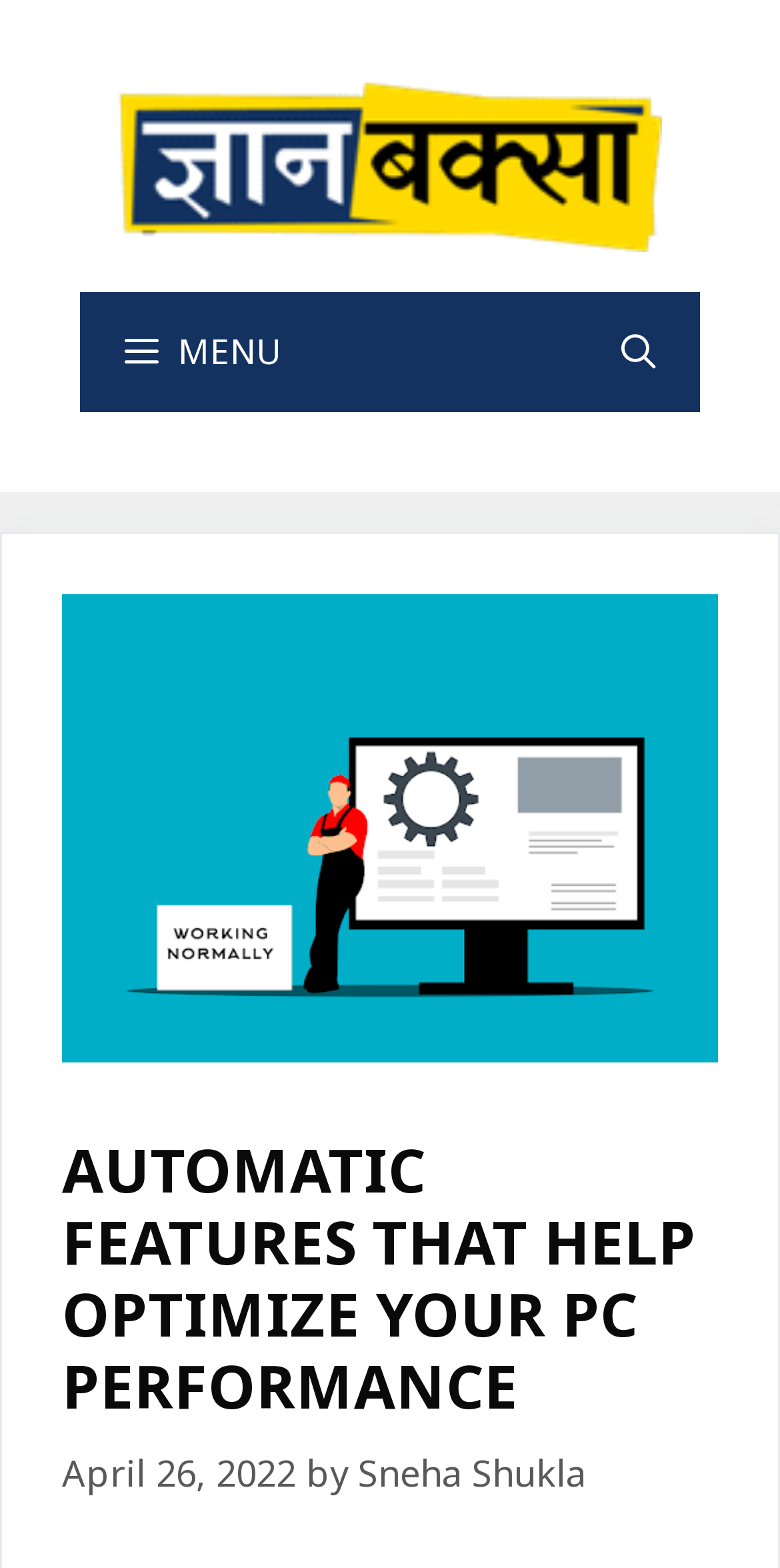Using the provided element description: "Menu", identify the bounding box coordinates. The coordinates should be four floats between 0 and 1 in the order [left, top, right, bottom].

[0.103, 0.186, 0.897, 0.262]